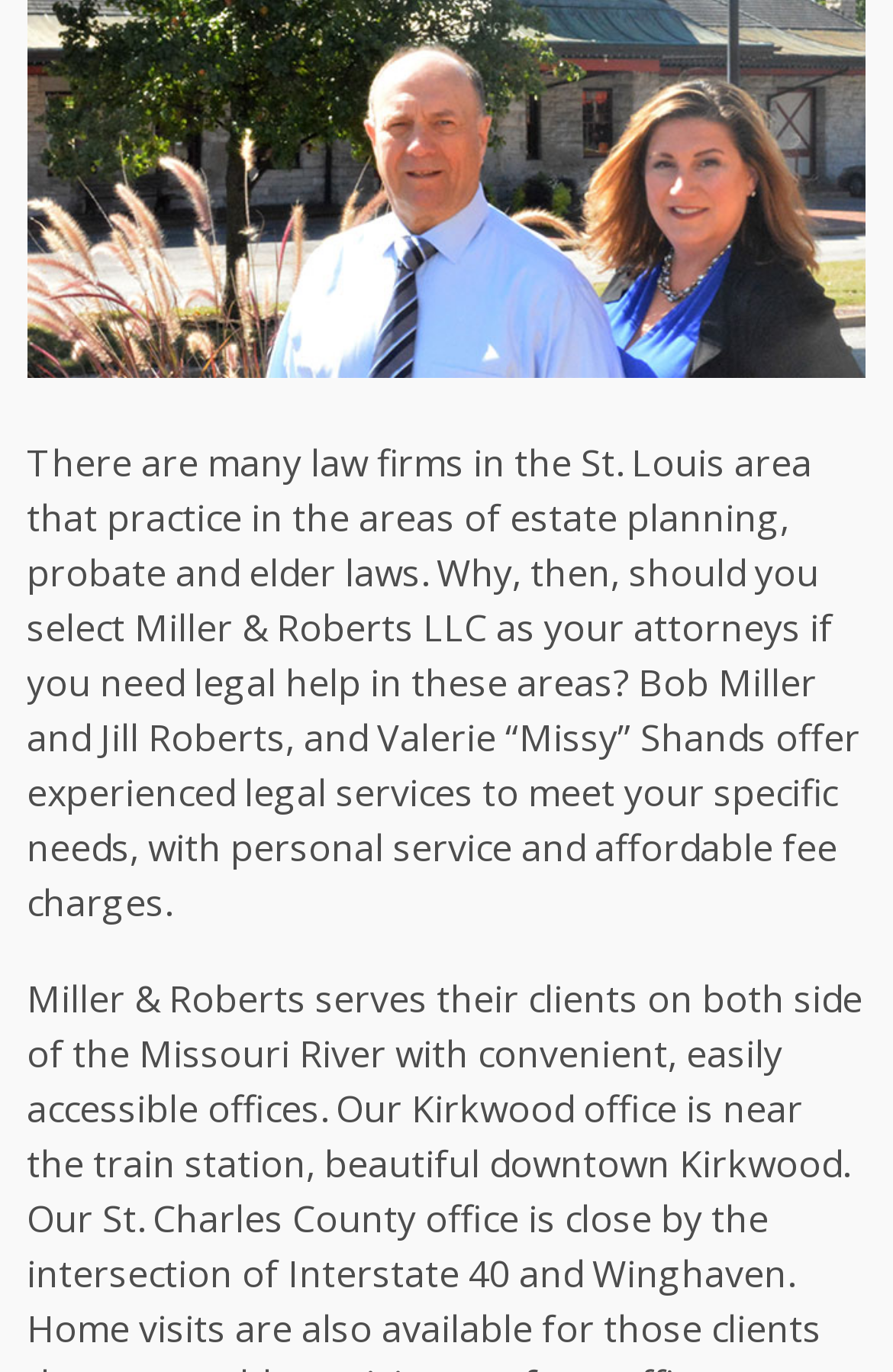Determine the bounding box coordinates of the element that should be clicked to execute the following command: "read the blog".

[0.03, 0.834, 0.97, 0.901]